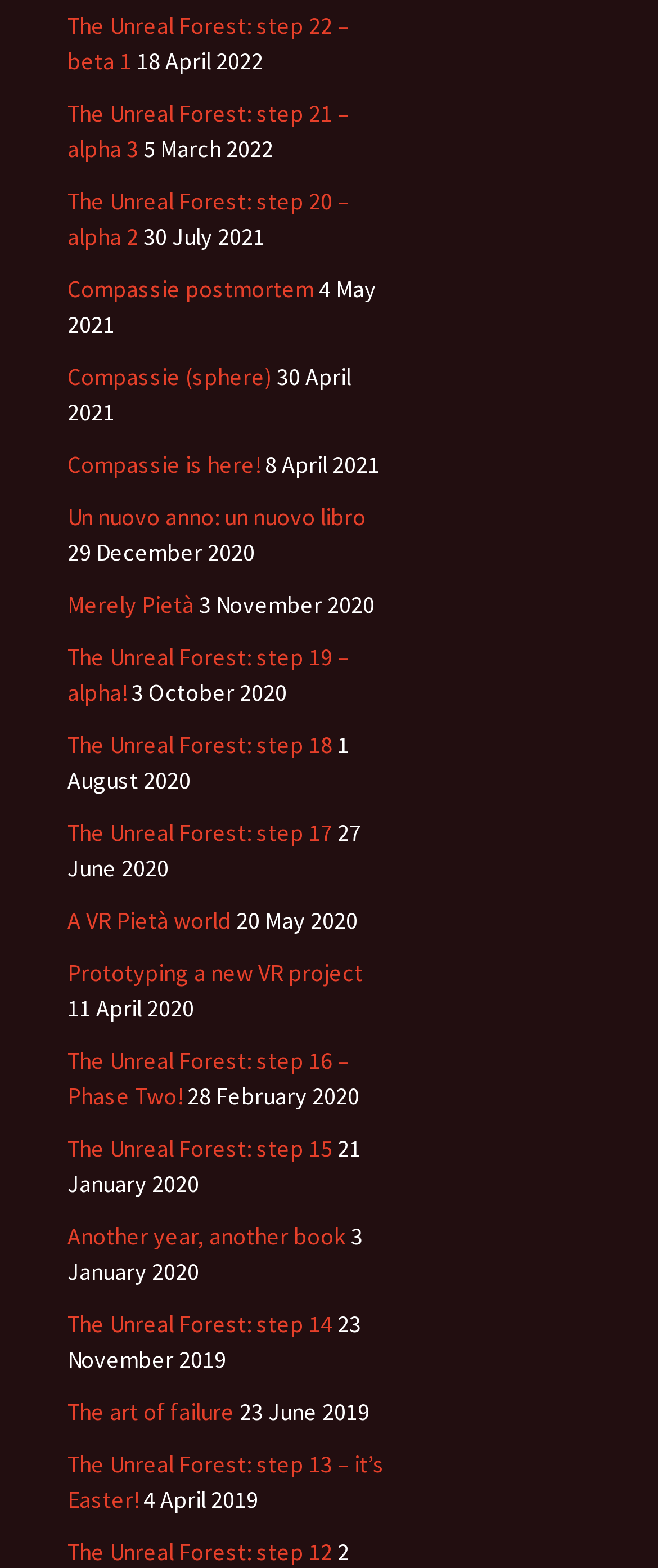What is the date of the latest article?
Based on the image, provide a one-word or brief-phrase response.

18 April 2022